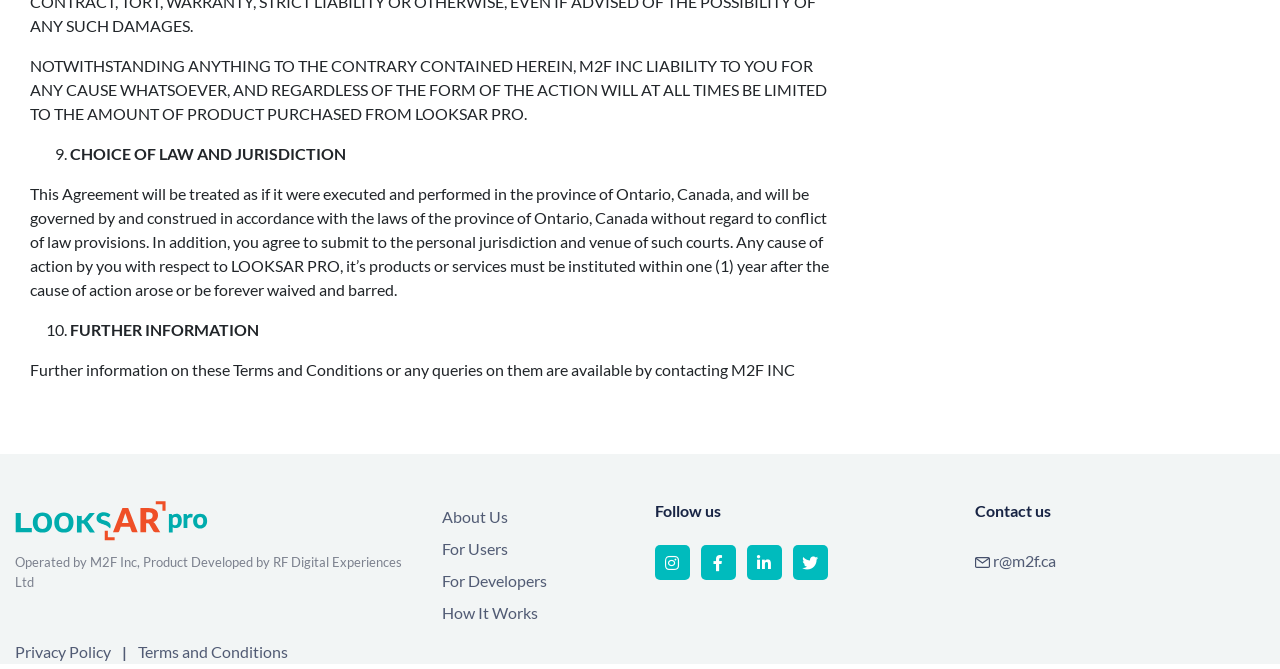Respond concisely with one word or phrase to the following query:
How many links are there in the footer section?

9